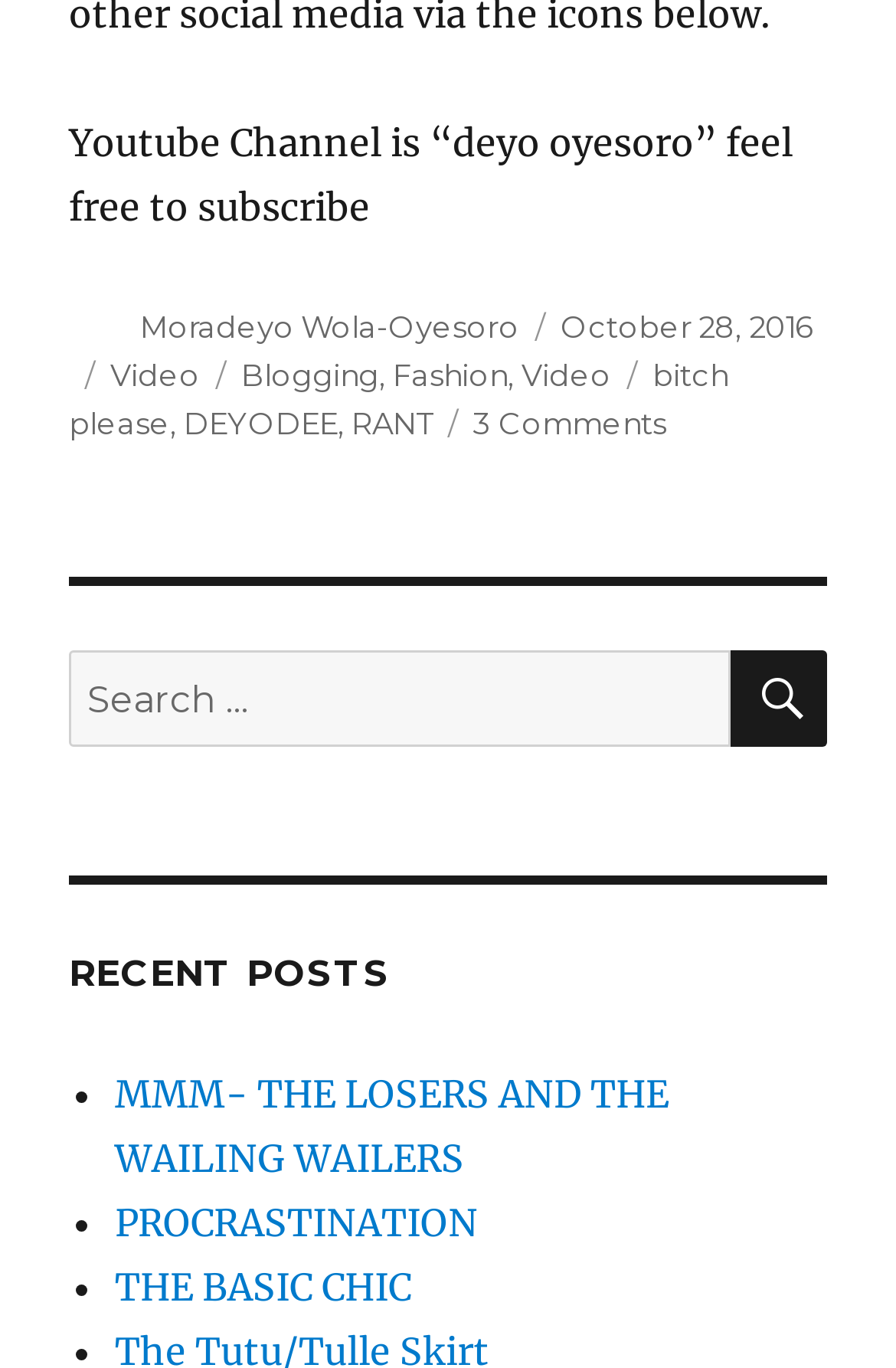Determine the bounding box coordinates for the area you should click to complete the following instruction: "View all comments on 'PILLOW TALK- BITCH PLEASE'".

[0.528, 0.296, 0.744, 0.323]